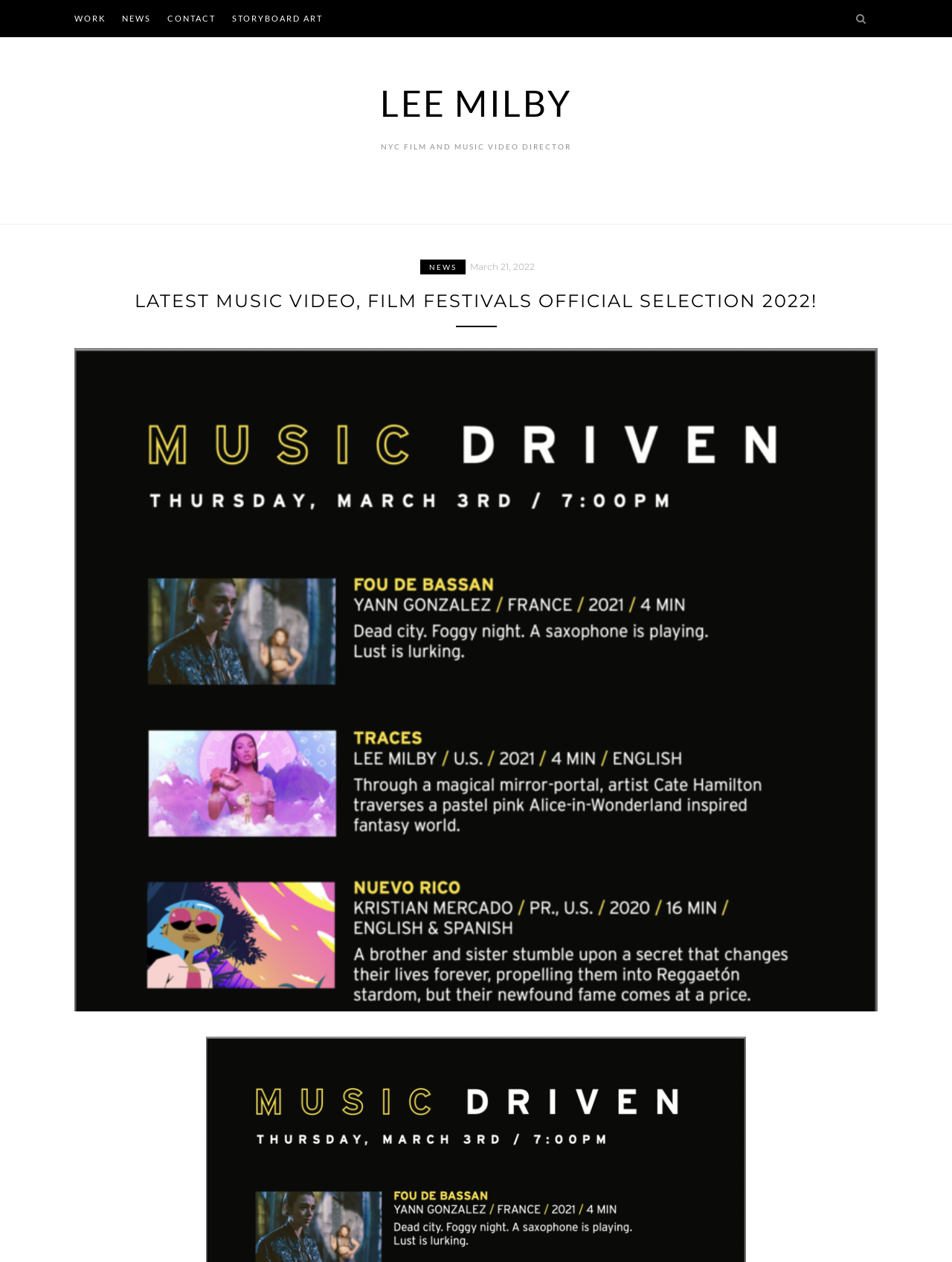Give a one-word or short phrase answer to the question: 
What is the profession of Lee Milby?

NYC Film and Music Video Director